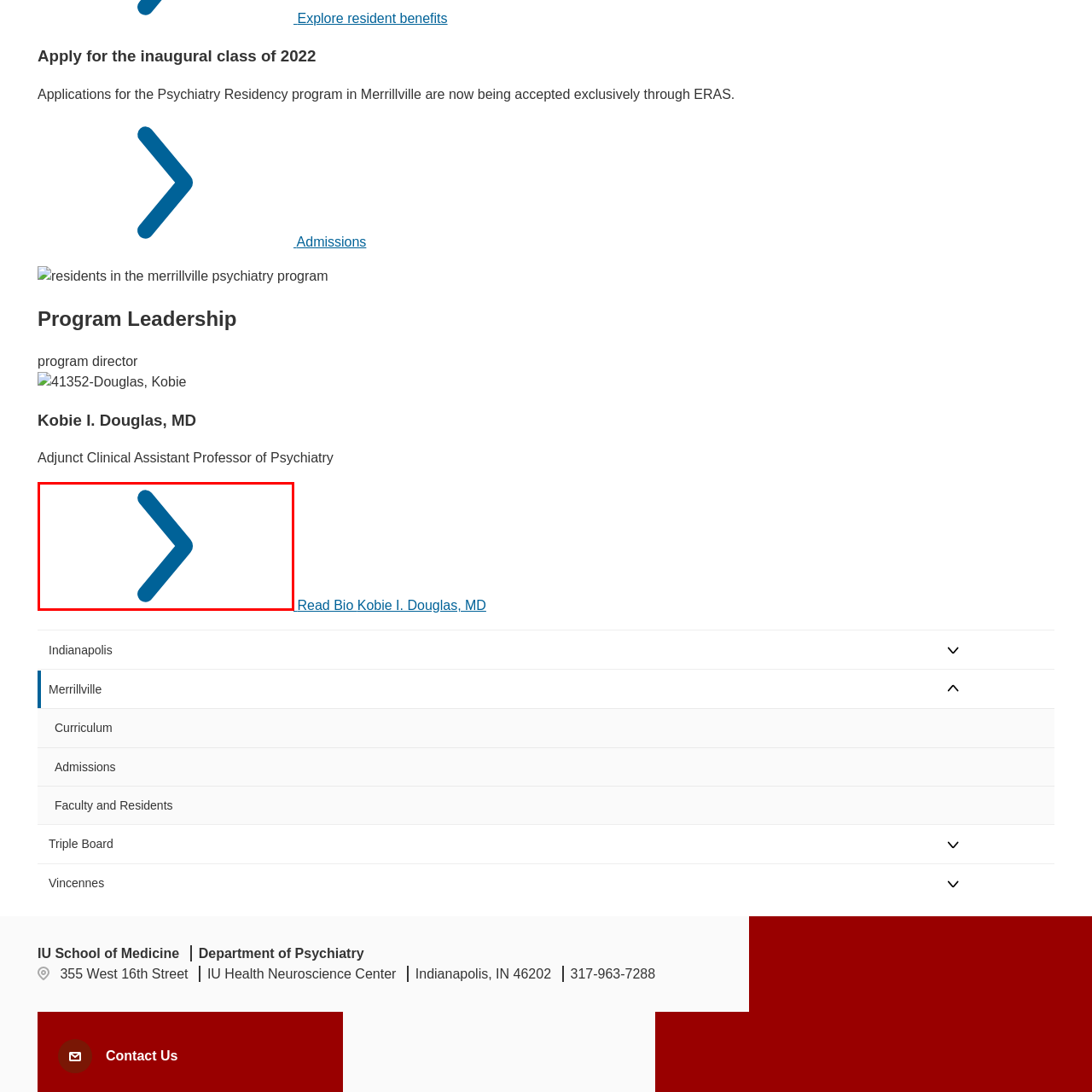What does the arrow icon indicate?
Carefully examine the image highlighted by the red bounding box and provide a detailed answer to the question.

The arrow icon is commonly used in digital interfaces to indicate progression, navigation to the next section, or the continuation of content, suggesting that it facilitates users in moving forward or exploring more information.